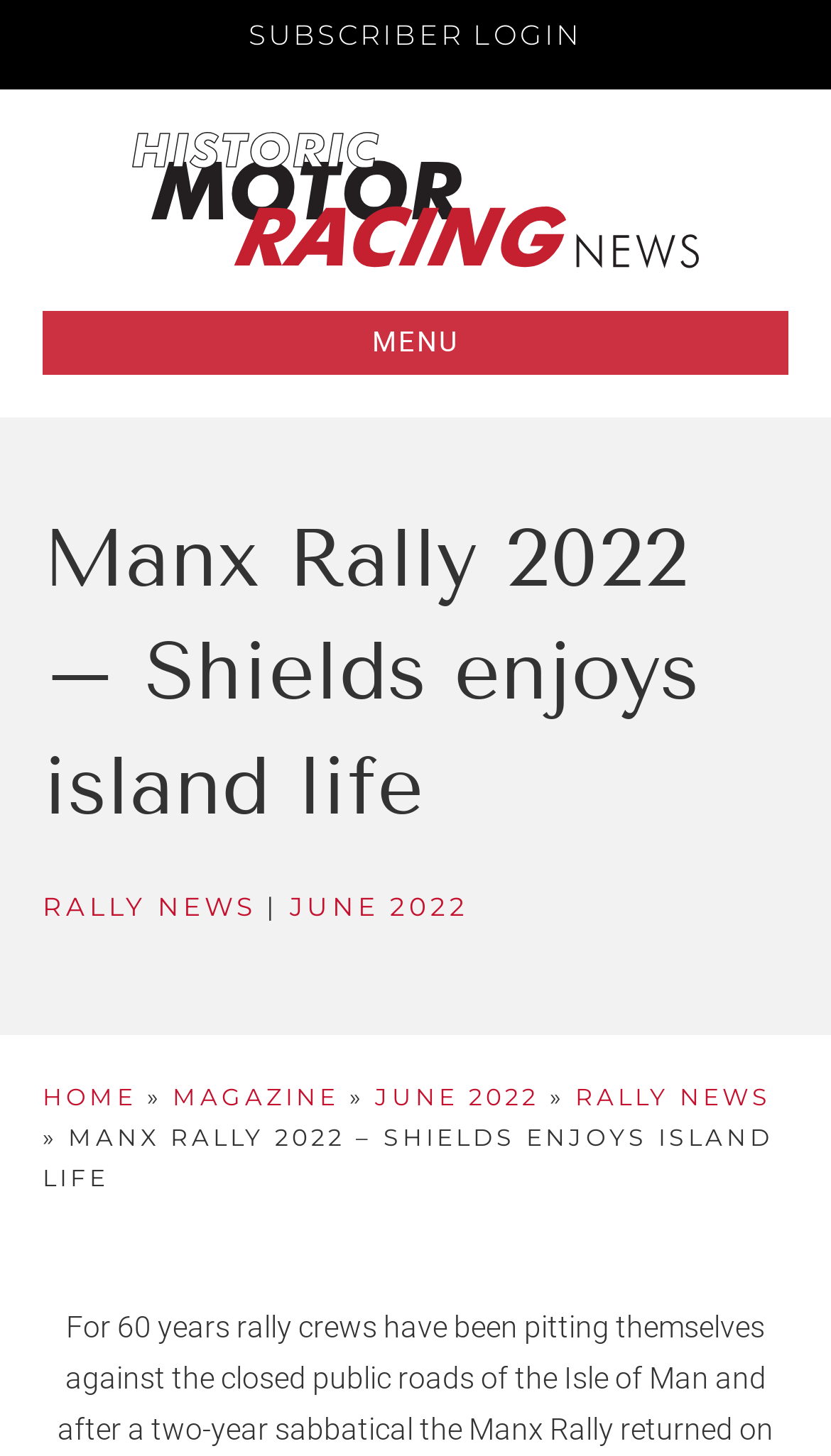Provide the bounding box coordinates of the section that needs to be clicked to accomplish the following instruction: "view magazine."

[0.208, 0.743, 0.408, 0.764]